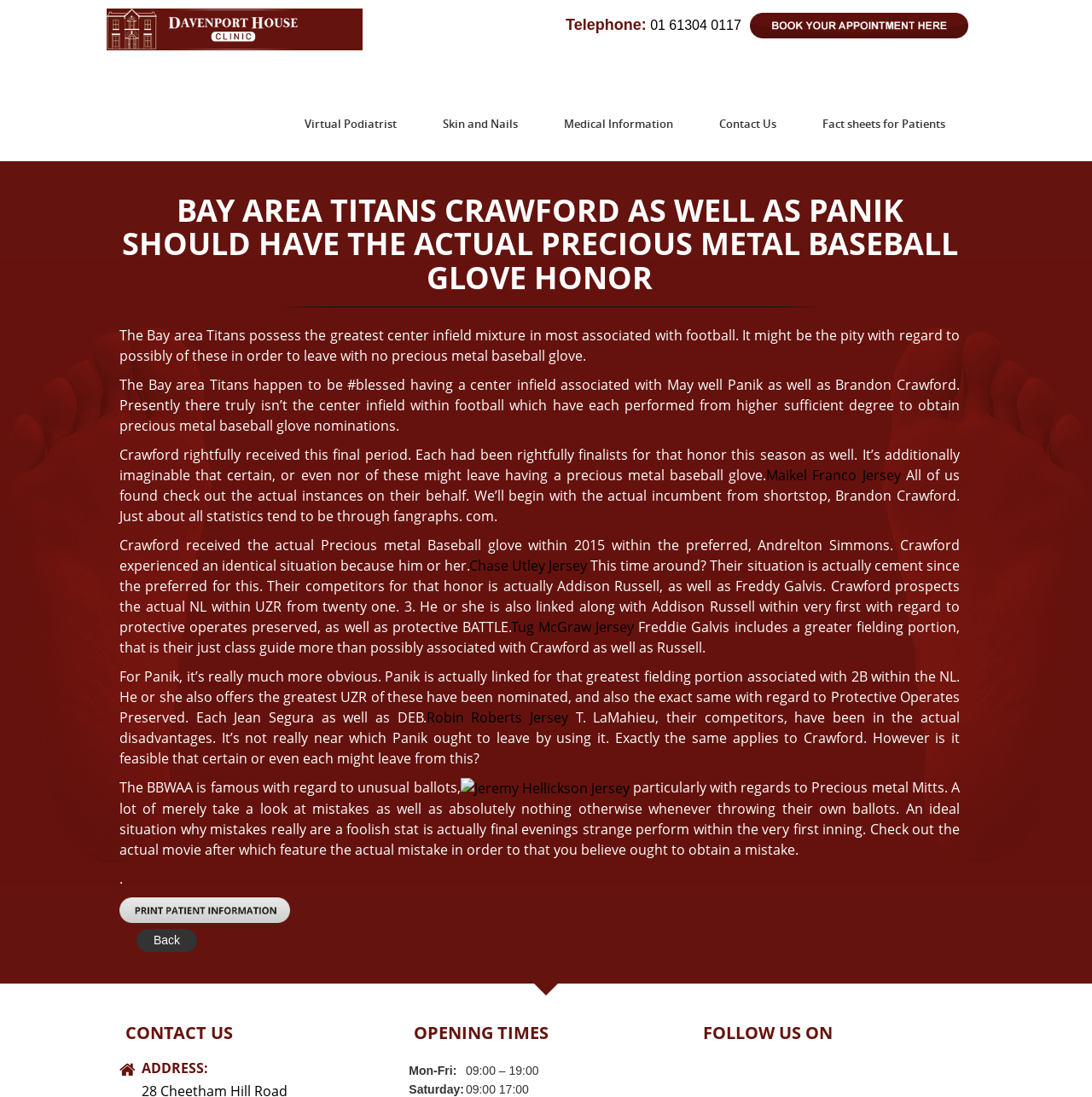What is the phone number?
Please describe in detail the information shown in the image to answer the question.

I found the phone number by looking at the link element with the text '01 61304 0117' which is located next to the heading 'Telephone:'.